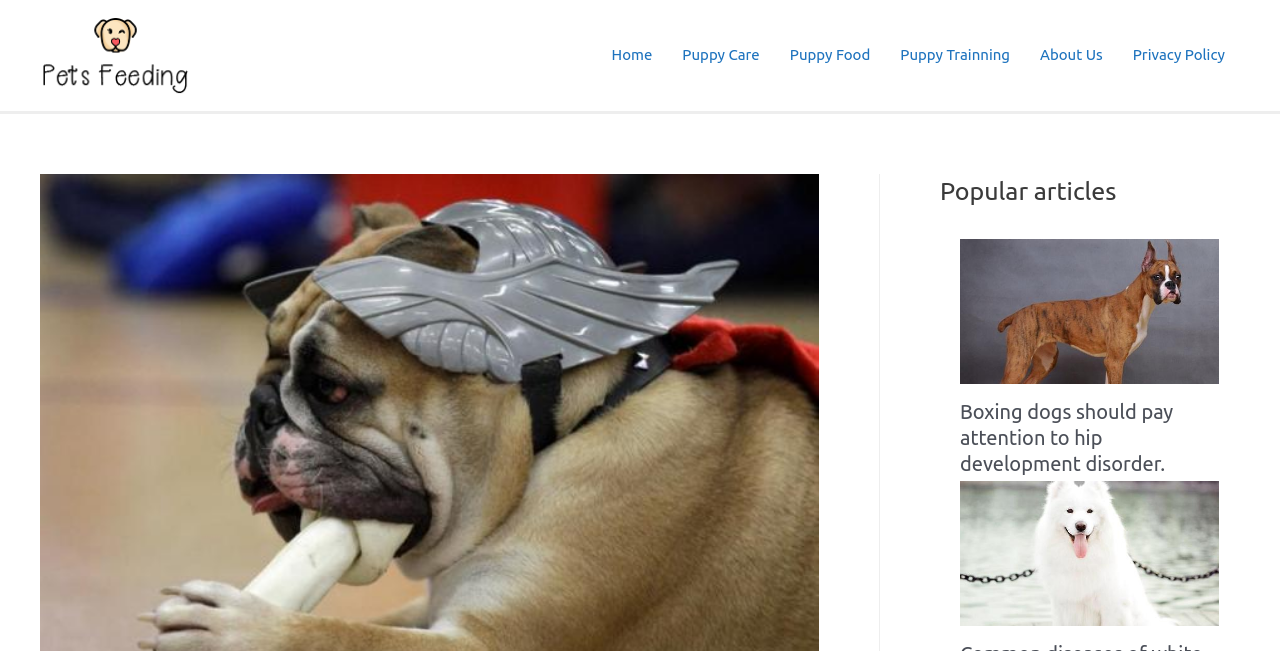What is the name of the website?
From the screenshot, supply a one-word or short-phrase answer.

Pets Feeding